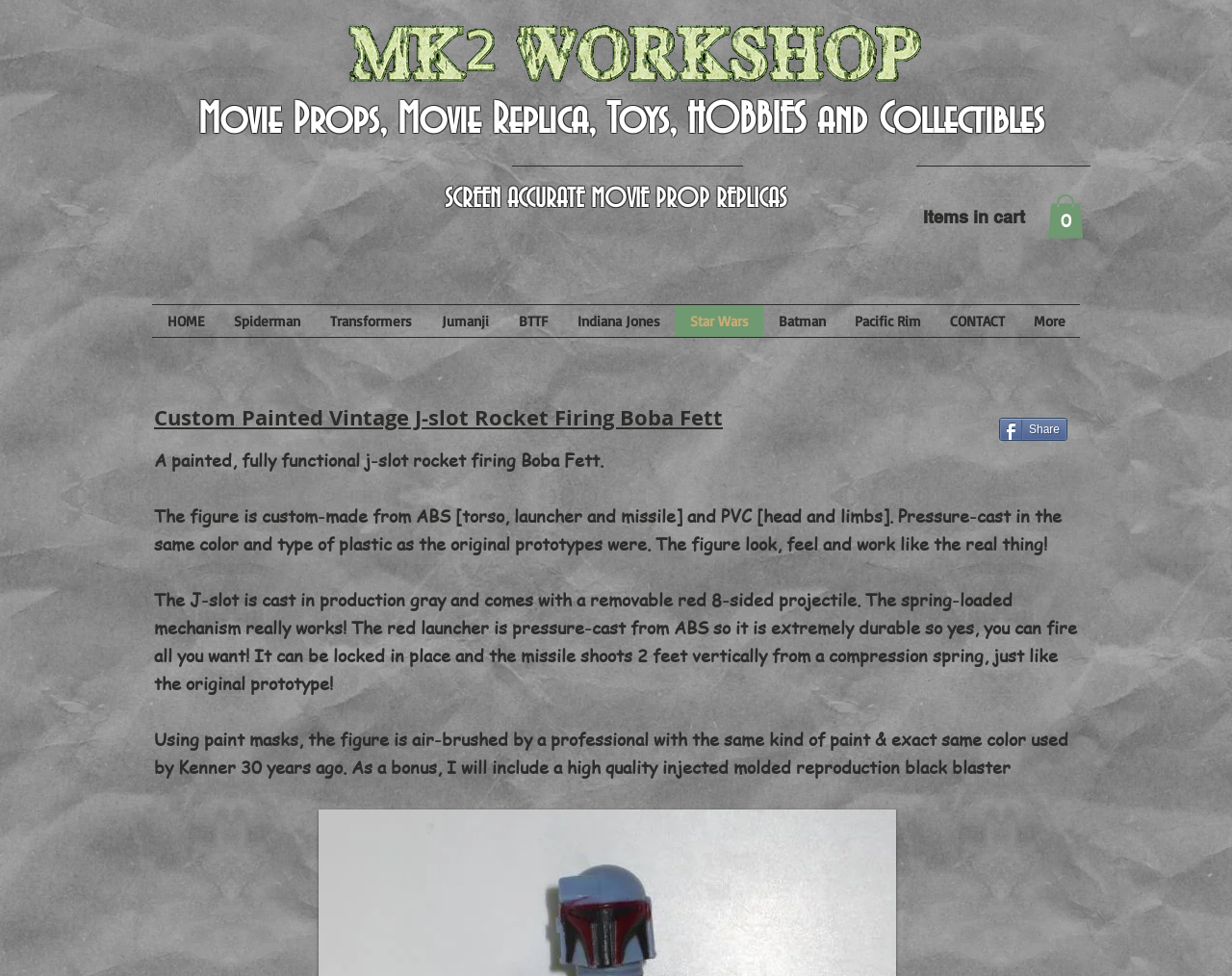Please locate the UI element described by "Quote" and provide its bounding box coordinates.

None